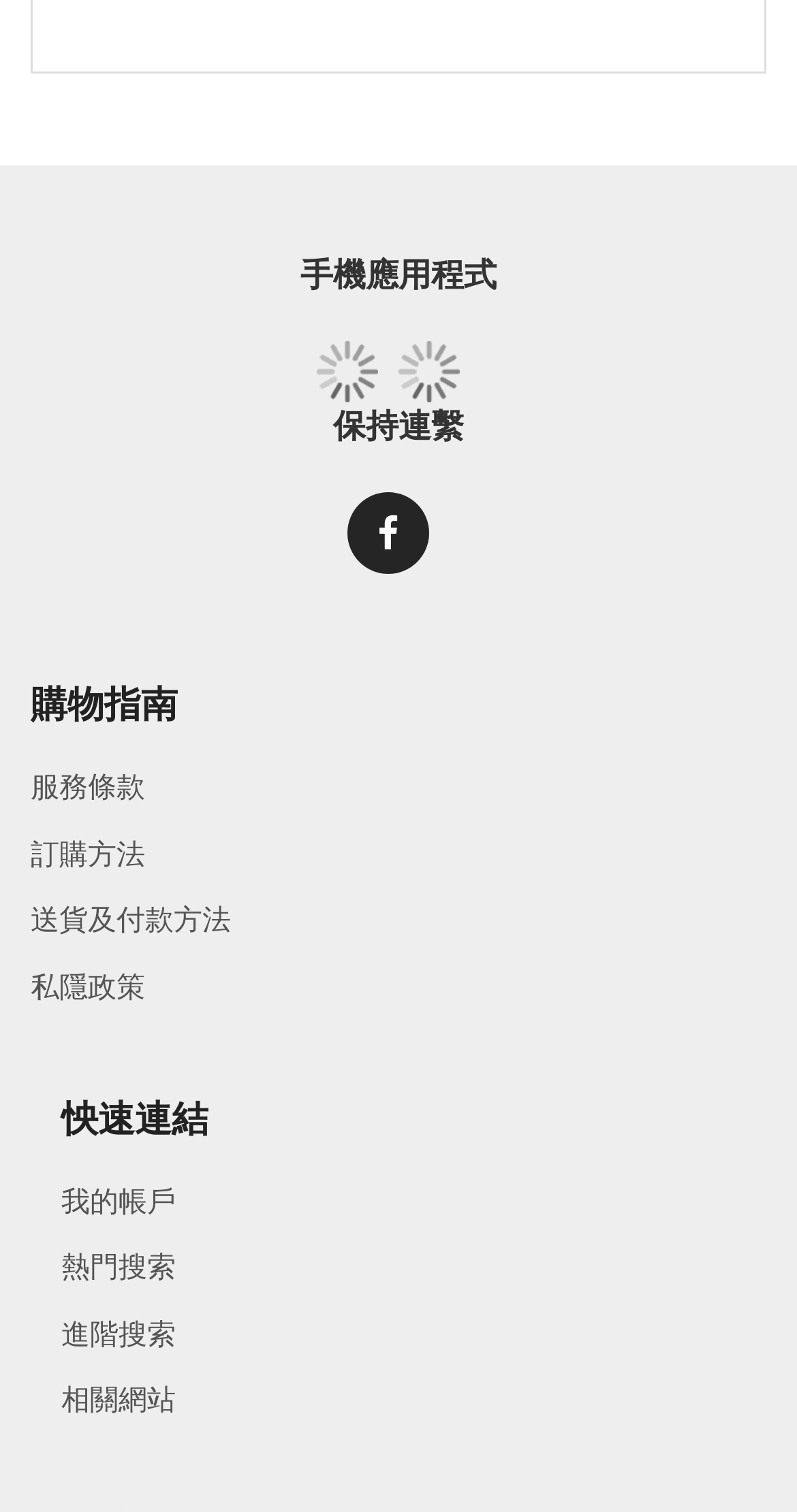Identify the bounding box of the UI component described as: "服務條款".

[0.038, 0.507, 0.182, 0.534]